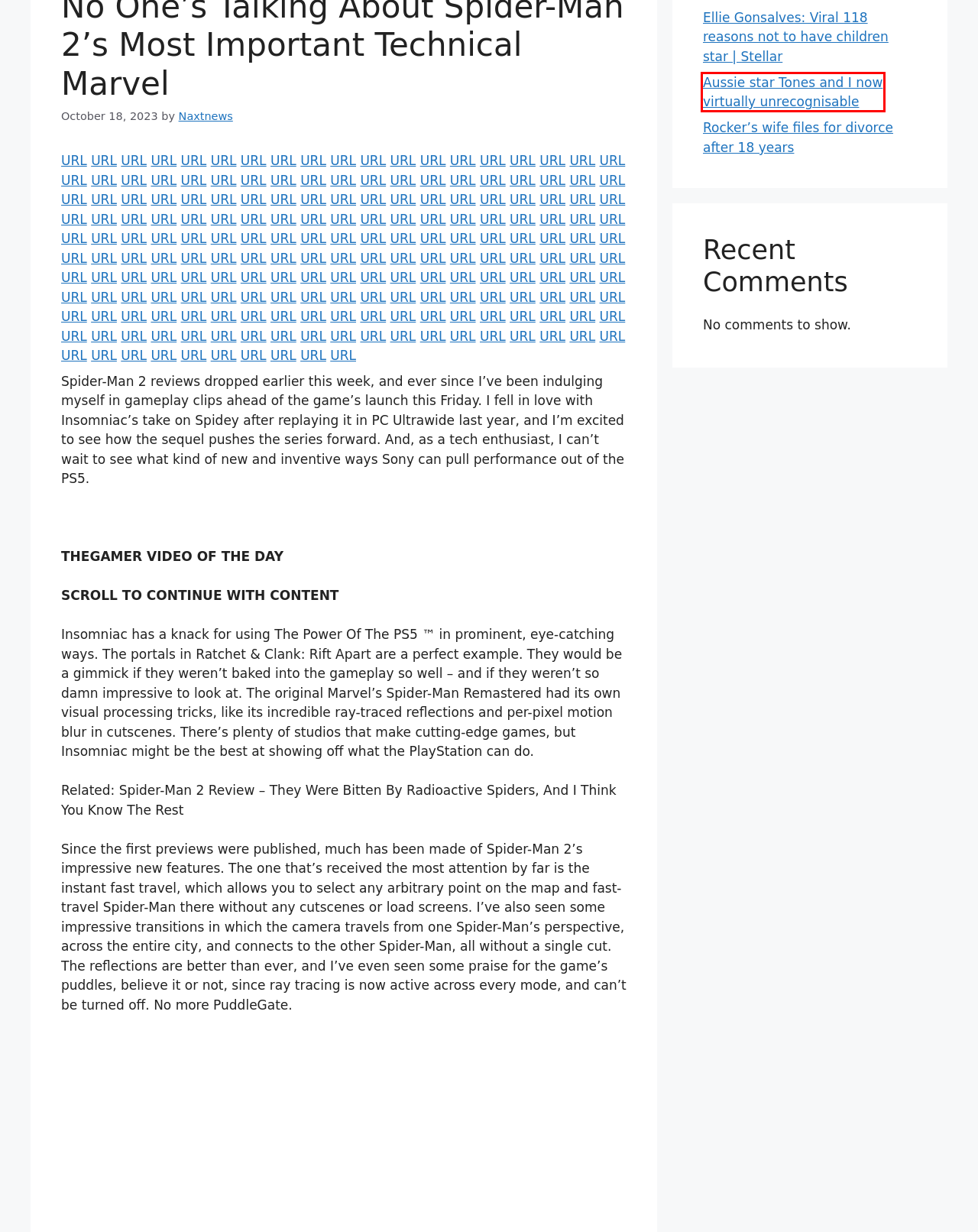Look at the given screenshot of a webpage with a red rectangle bounding box around a UI element. Pick the description that best matches the new webpage after clicking the element highlighted. The descriptions are:
A. Unveiling the Latest News: Naxtnews - Your Gateway to Informative Updates - Naxtnews
B. James Weir recaps Farmer Wants A Wife: TV final’s ‘wrong’ decision - Naxtnews
C. Naxtnews - Naxtnews
D. Aussie star Tones and I now virtually unrecognisable - Naxtnews
E. News - Naxtnews
F. The Best PS5 Games Of All Time - Naxtnews
G. Ellie Gonsalves: Viral 118 reasons not to have children star | Stellar - Naxtnews
H. Rocker’s wife files for divorce after 18 years - Naxtnews

D